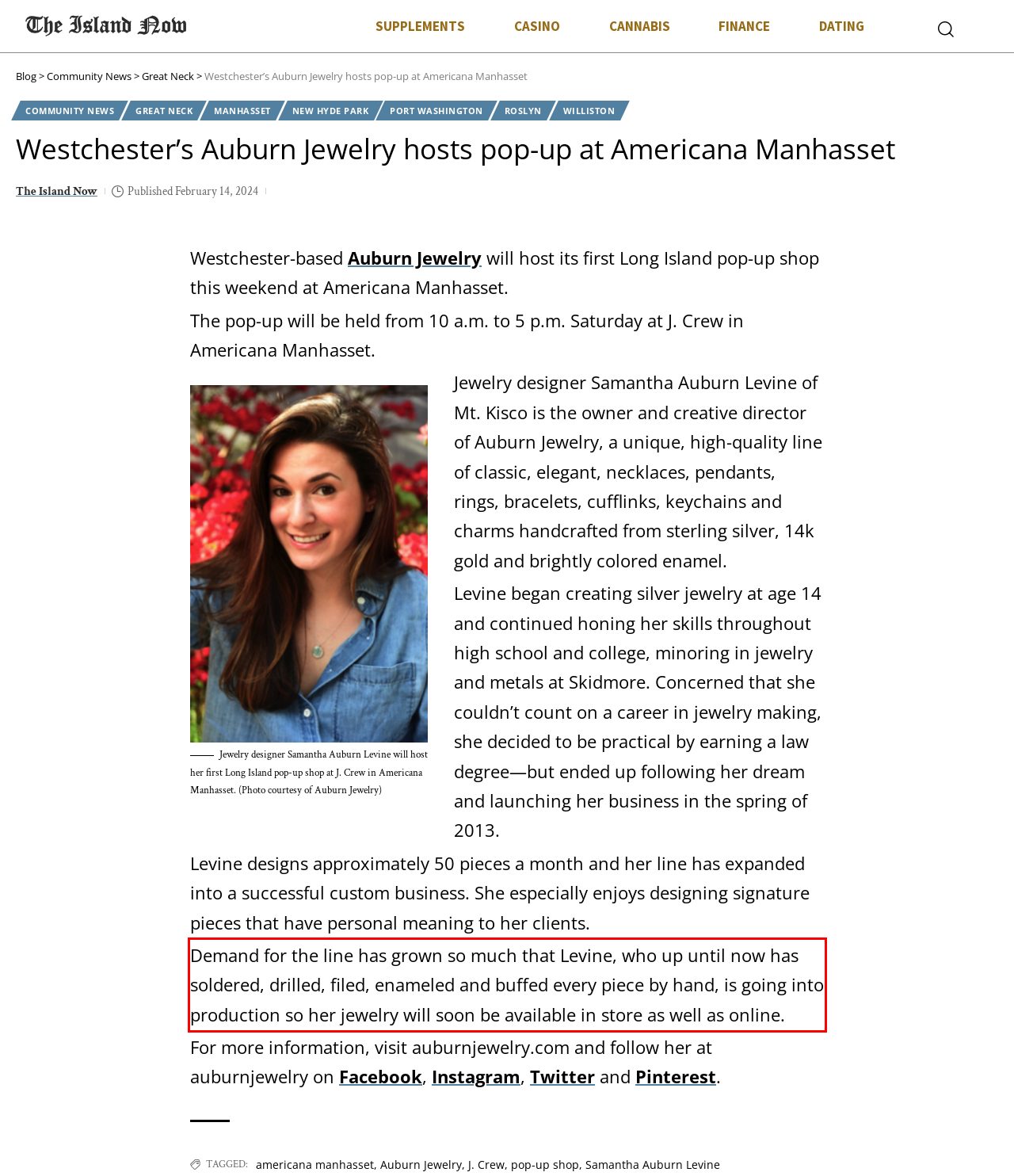Please analyze the provided webpage screenshot and perform OCR to extract the text content from the red rectangle bounding box.

Demand for the line has grown so much that Levine, who up until now has soldered, drilled, filed, enameled and buffed every piece by hand, is going into production so her jewelry will soon be available in store as well as online.